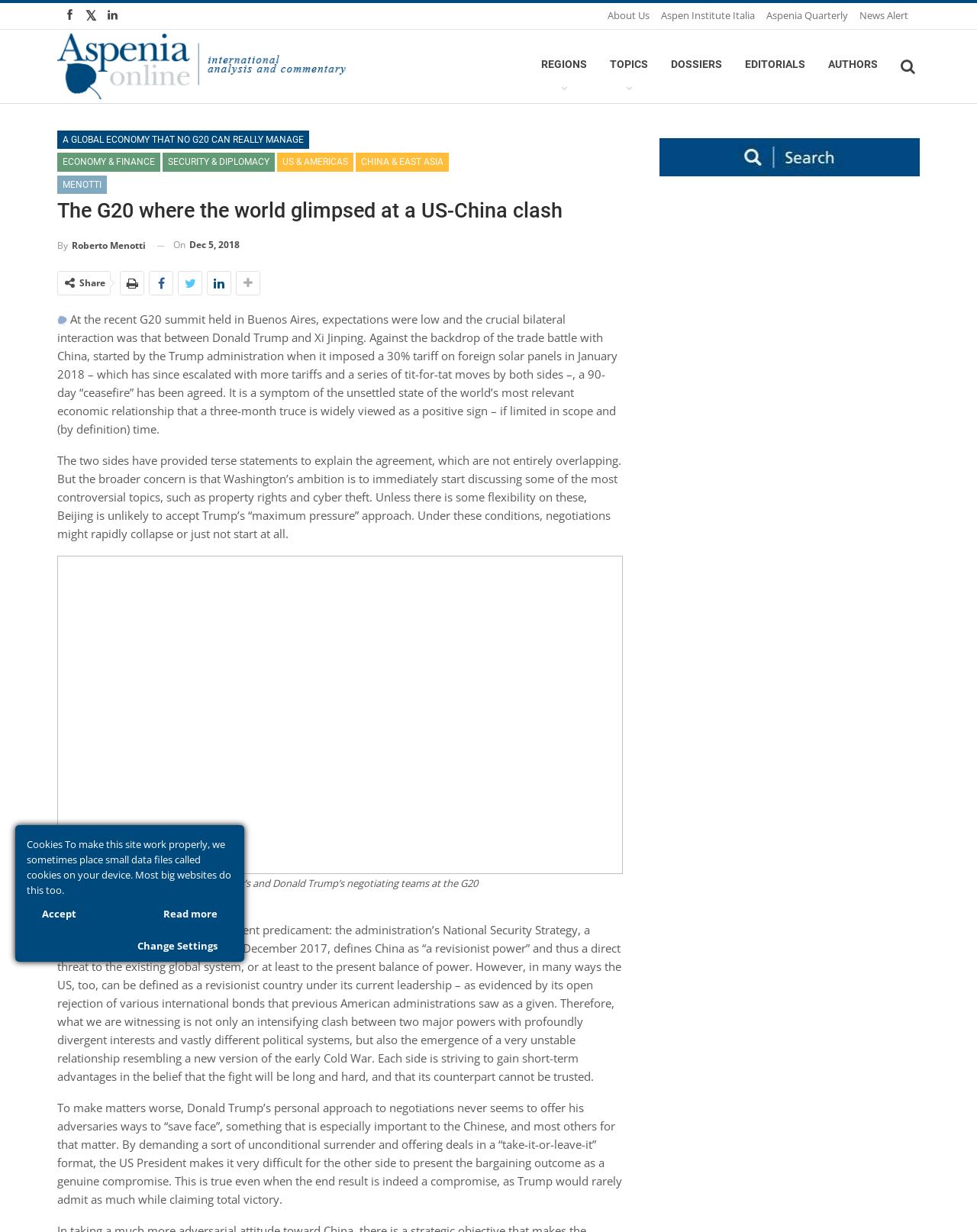Respond to the question below with a single word or phrase:
How many social media links are there?

4